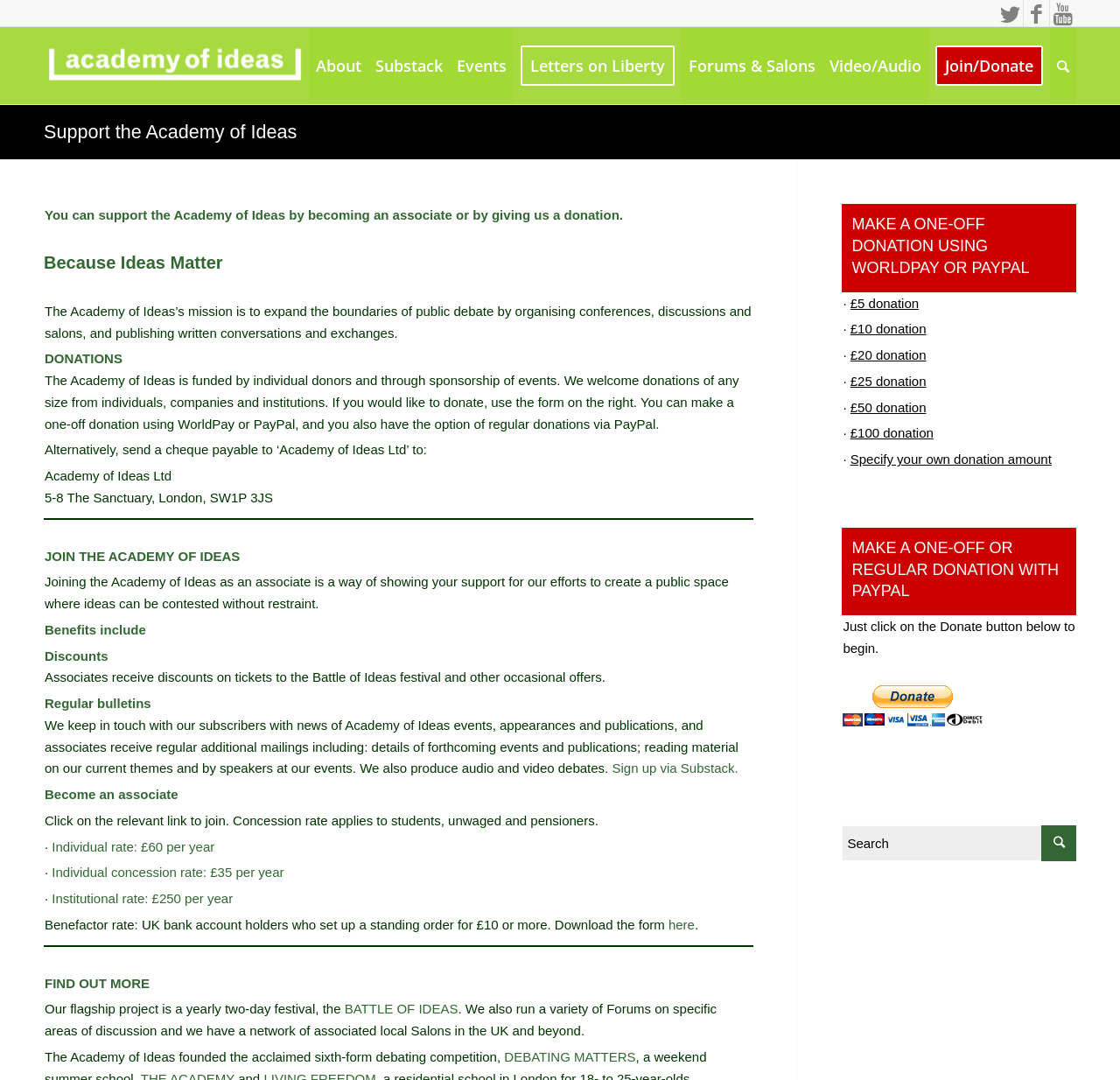Could you locate the bounding box coordinates for the section that should be clicked to accomplish this task: "Click on the Twitter link".

[0.891, 0.0, 0.913, 0.024]